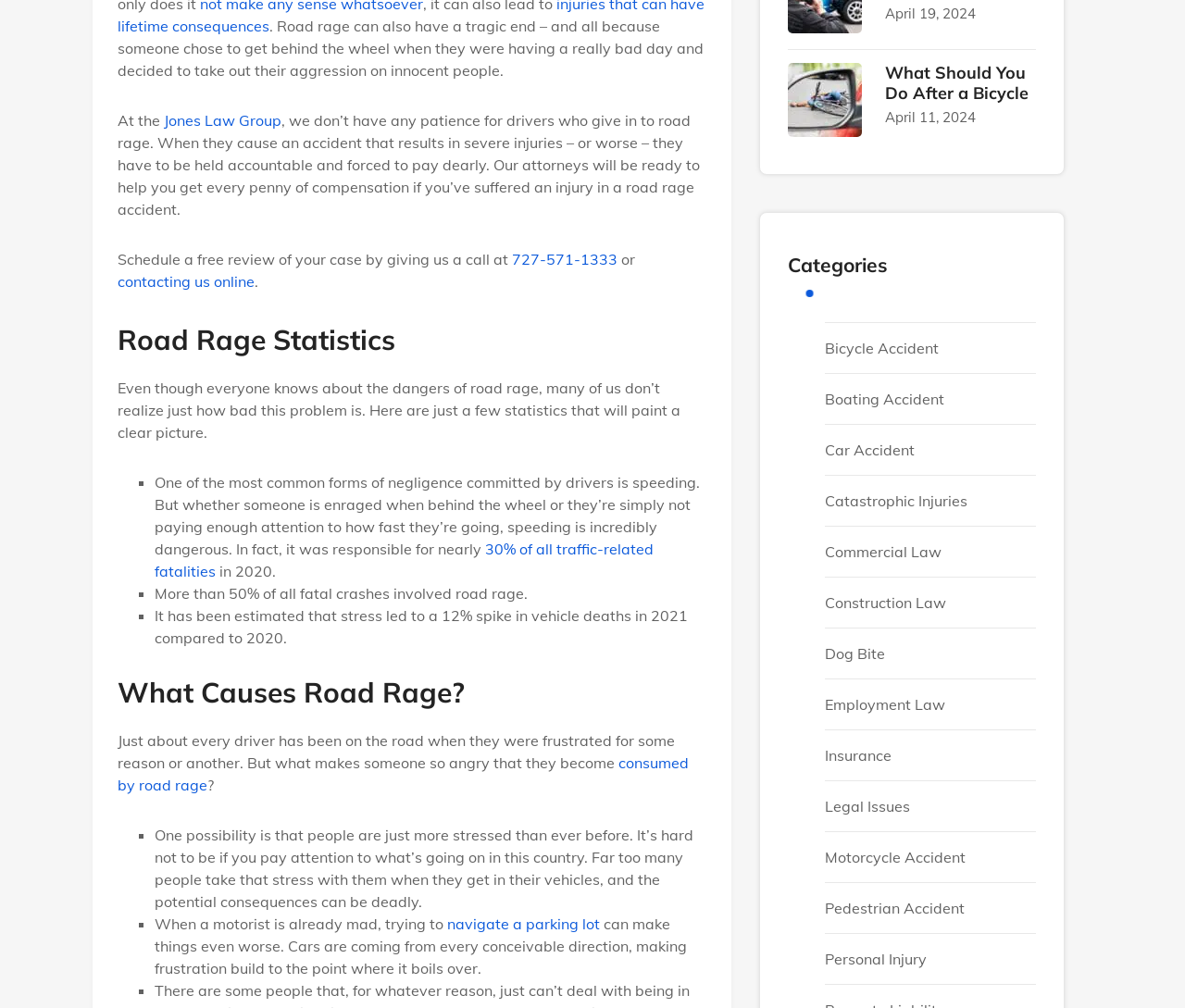What percentage of fatal crashes involved road rage?
Make sure to answer the question with a detailed and comprehensive explanation.

According to the statistics provided on the webpage, more than 50% of all fatal crashes involved road rage, indicating the severity of the problem.